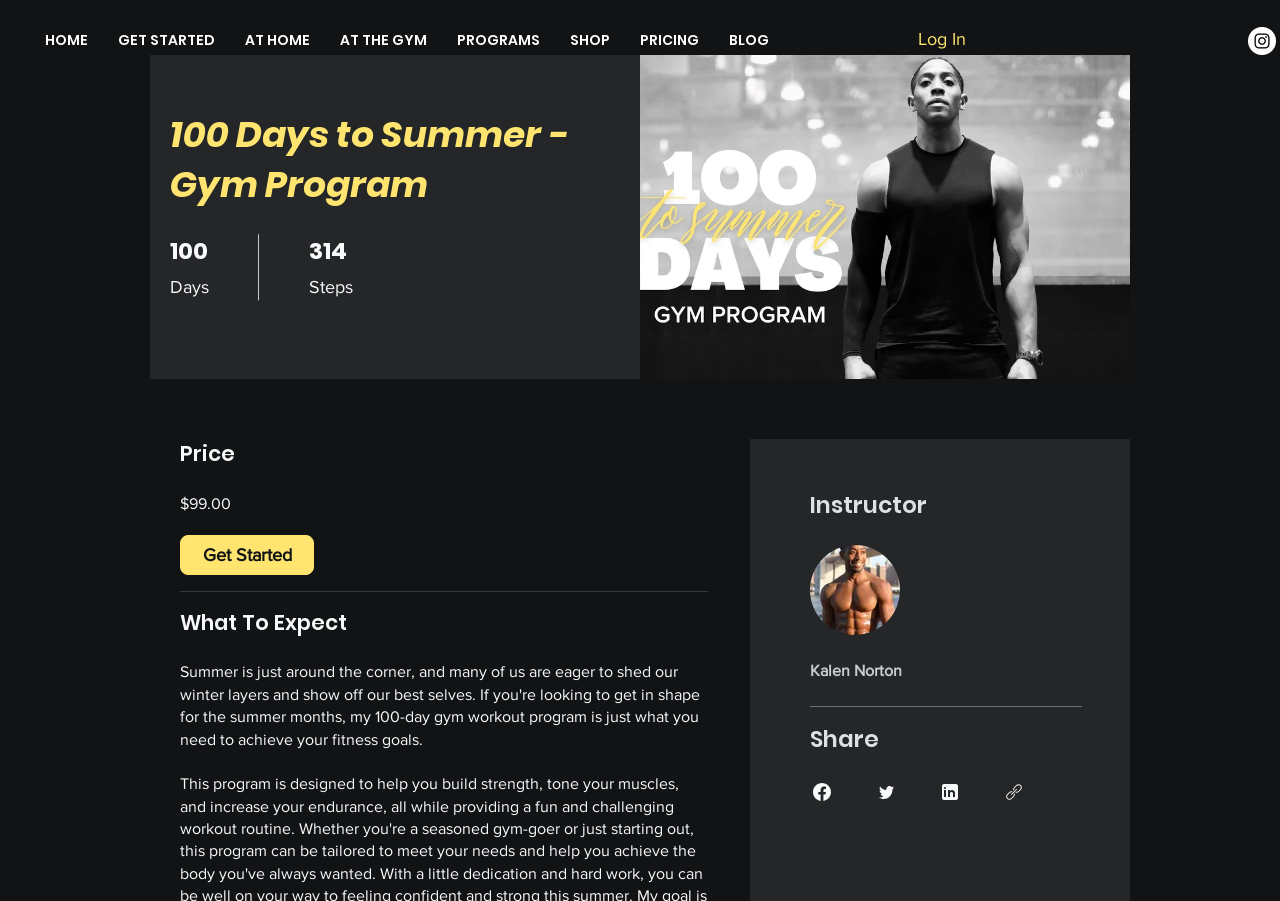Specify the bounding box coordinates of the area that needs to be clicked to achieve the following instruction: "Visit the 'BLOG' page".

[0.558, 0.017, 0.612, 0.072]